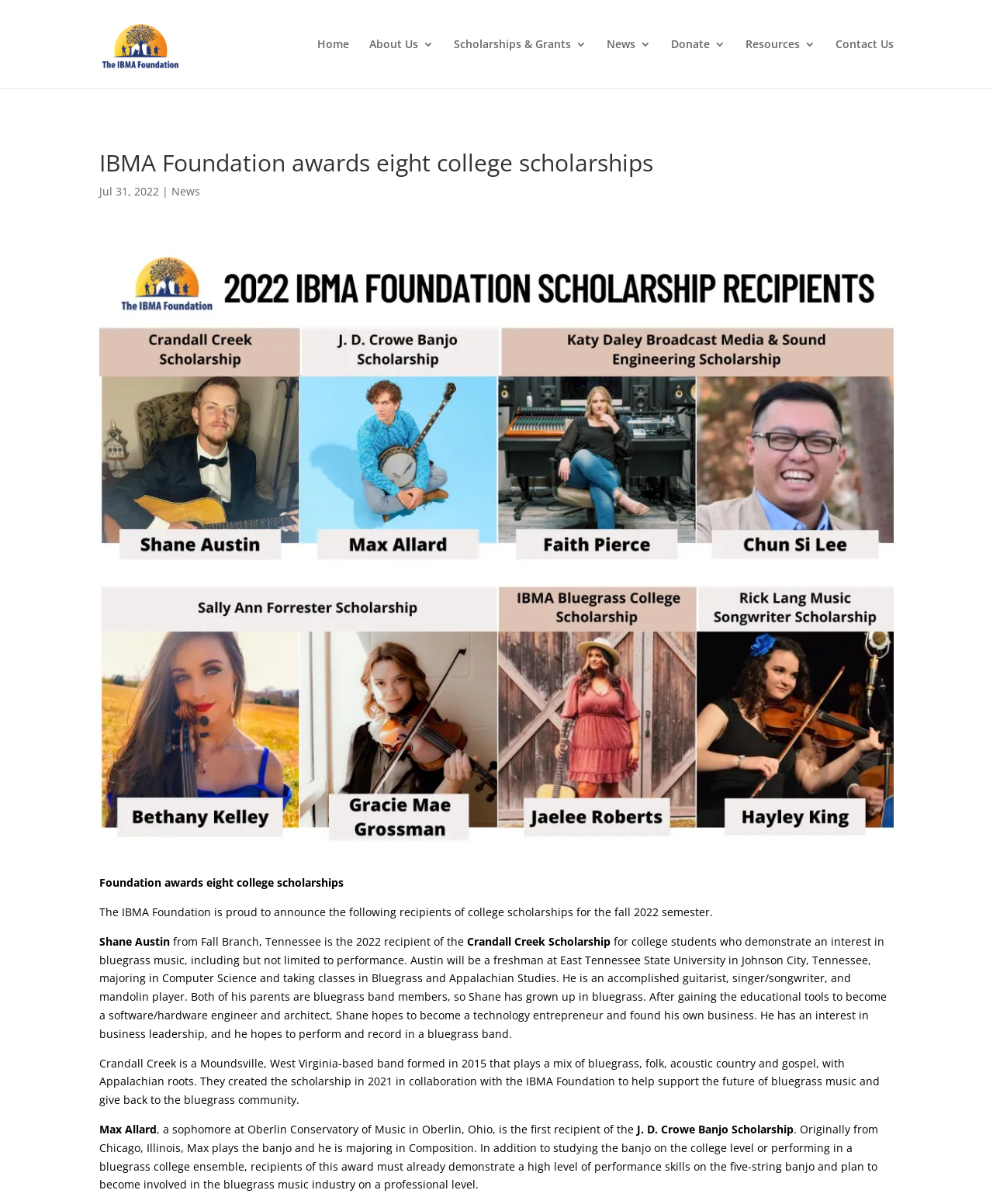Please indicate the bounding box coordinates of the element's region to be clicked to achieve the instruction: "Click the Contact Us link". Provide the coordinates as four float numbers between 0 and 1, i.e., [left, top, right, bottom].

[0.841, 0.032, 0.9, 0.073]